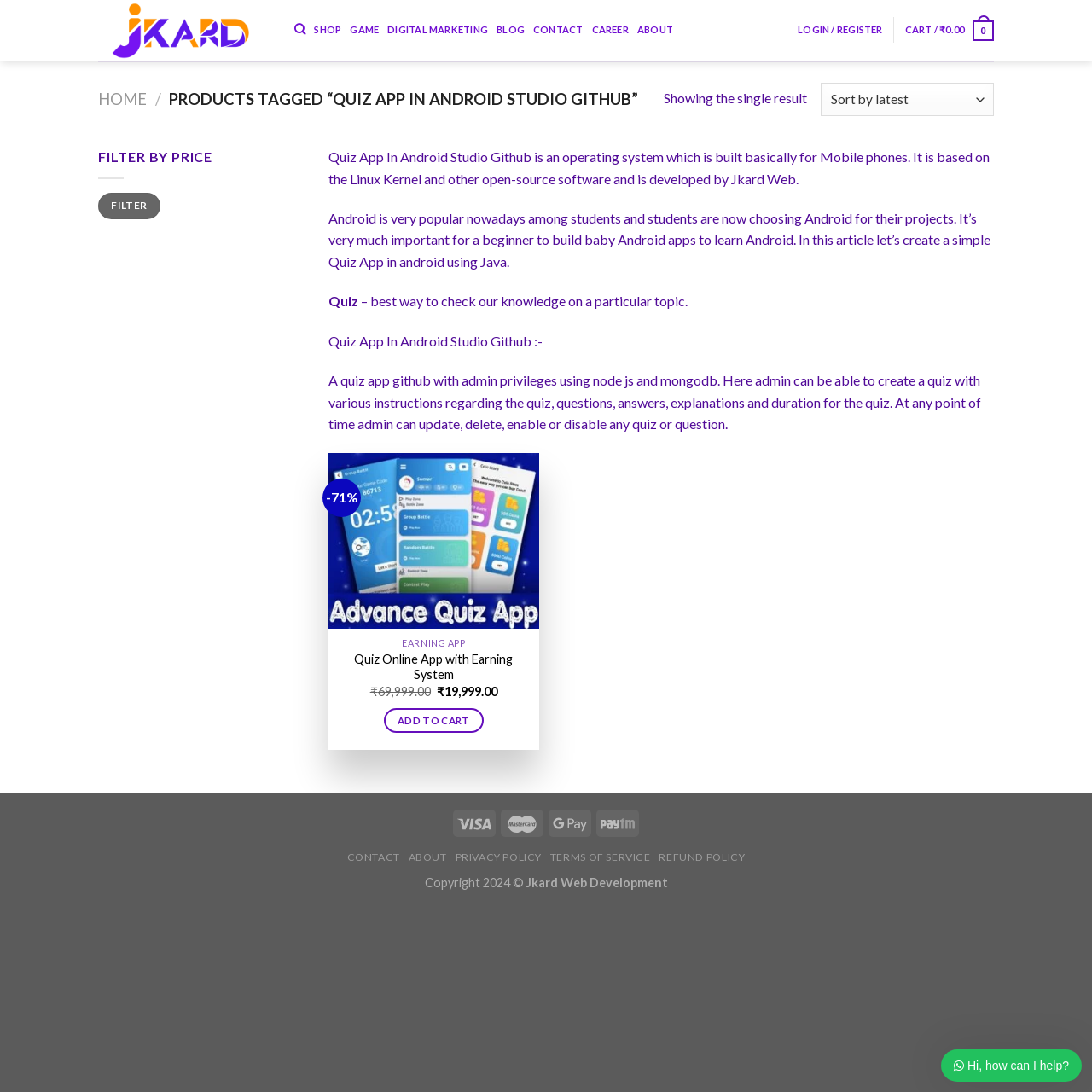What is the price of the Quiz Online App with Earning System? Please answer the question using a single word or phrase based on the image.

₹19,999.00